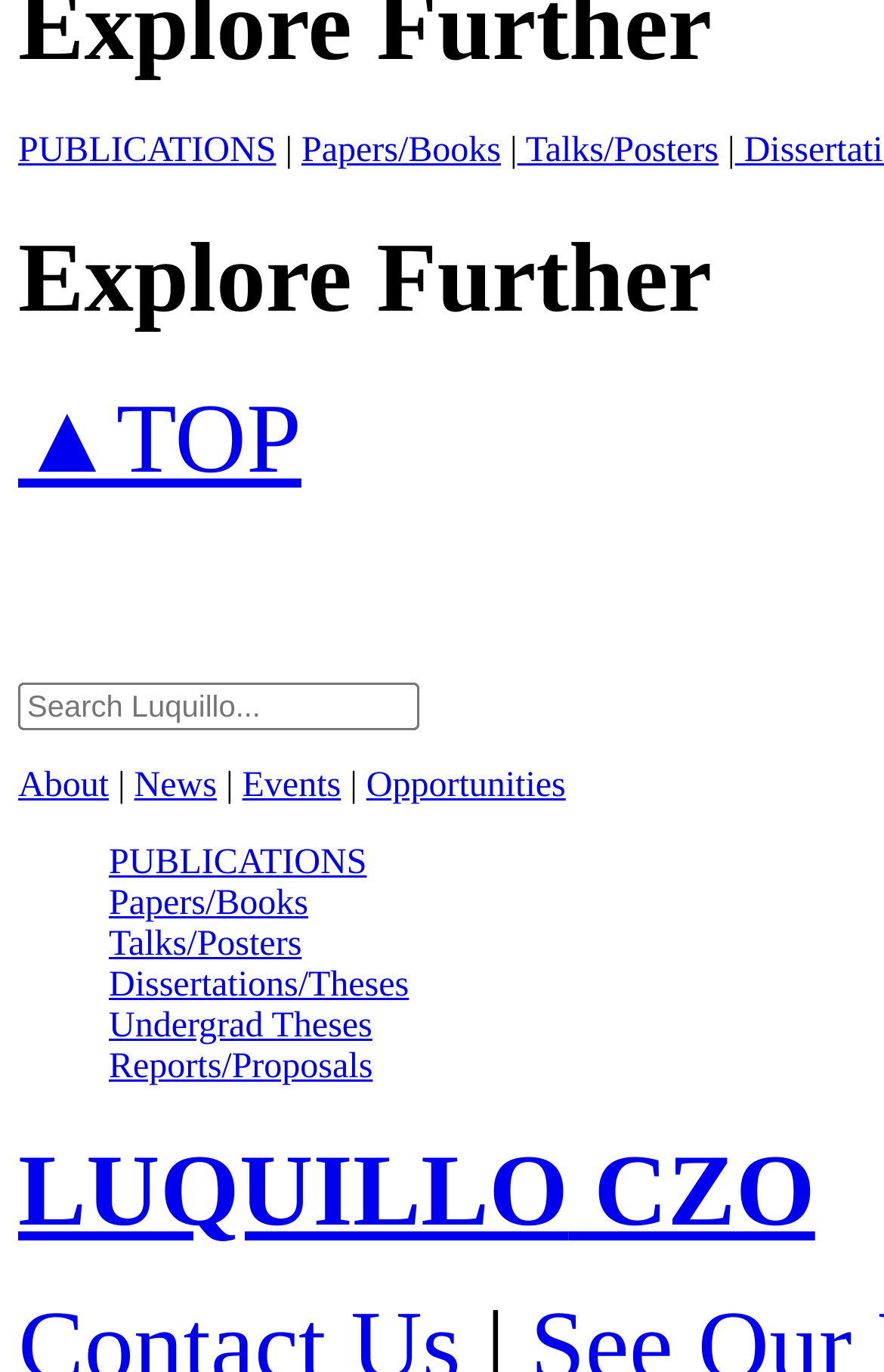Determine the bounding box coordinates for the clickable element required to fulfill the instruction: "view talks and posters". Provide the coordinates as four float numbers between 0 and 1, i.e., [left, top, right, bottom].

[0.585, 0.096, 0.813, 0.125]